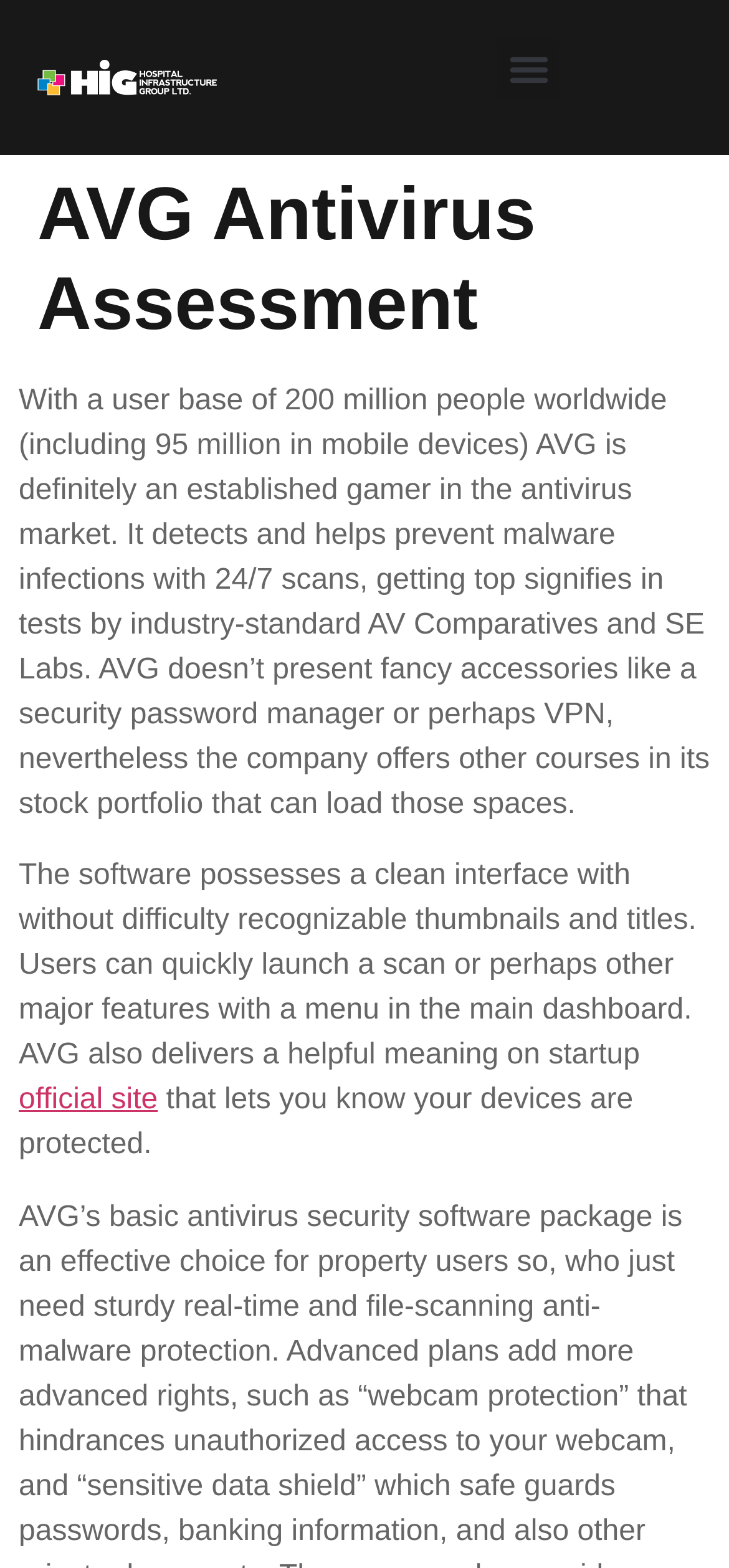Give a concise answer using one word or a phrase to the following question:
What is the purpose of the 24/7 scans?

To detect and prevent malware infections